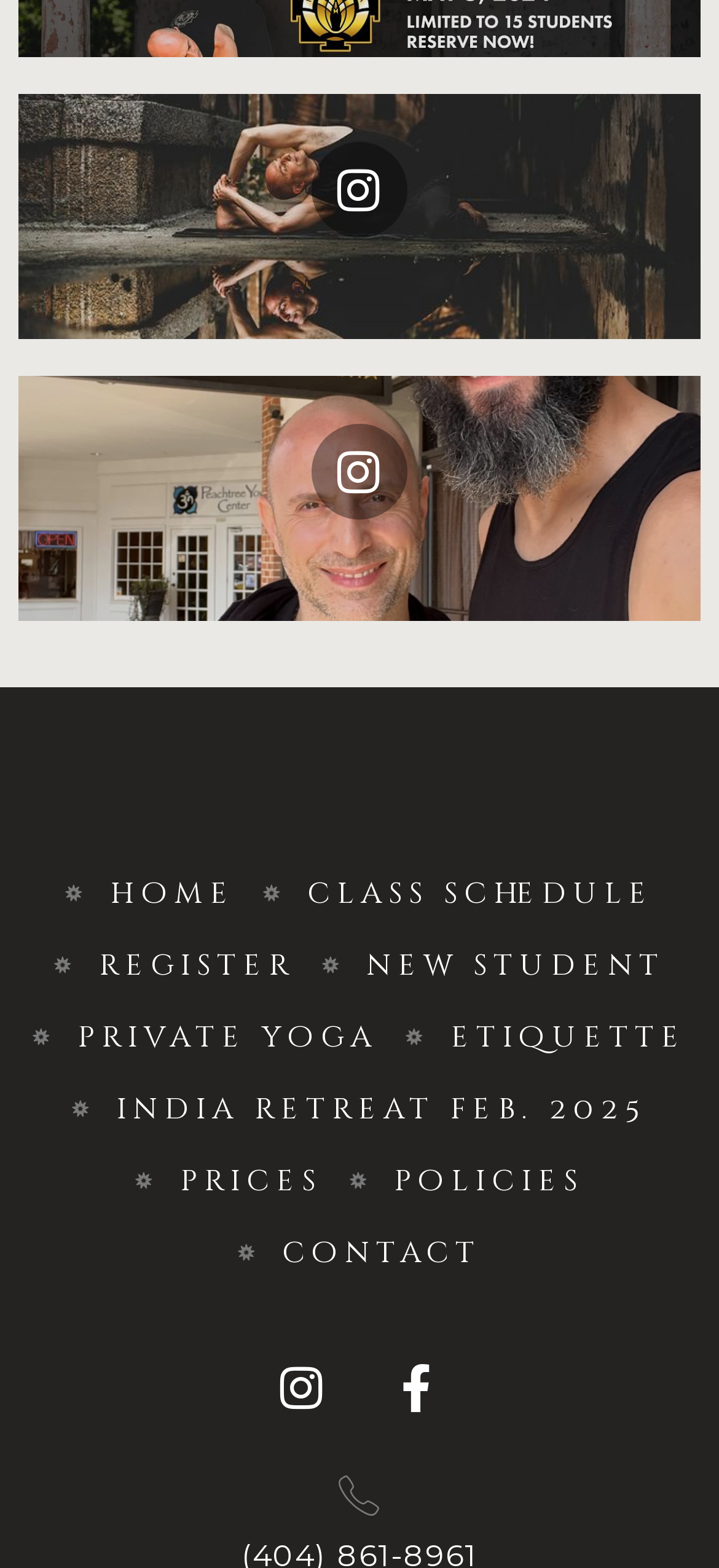Identify the bounding box coordinates of the region I need to click to complete this instruction: "contact us".

[0.33, 0.784, 0.67, 0.813]